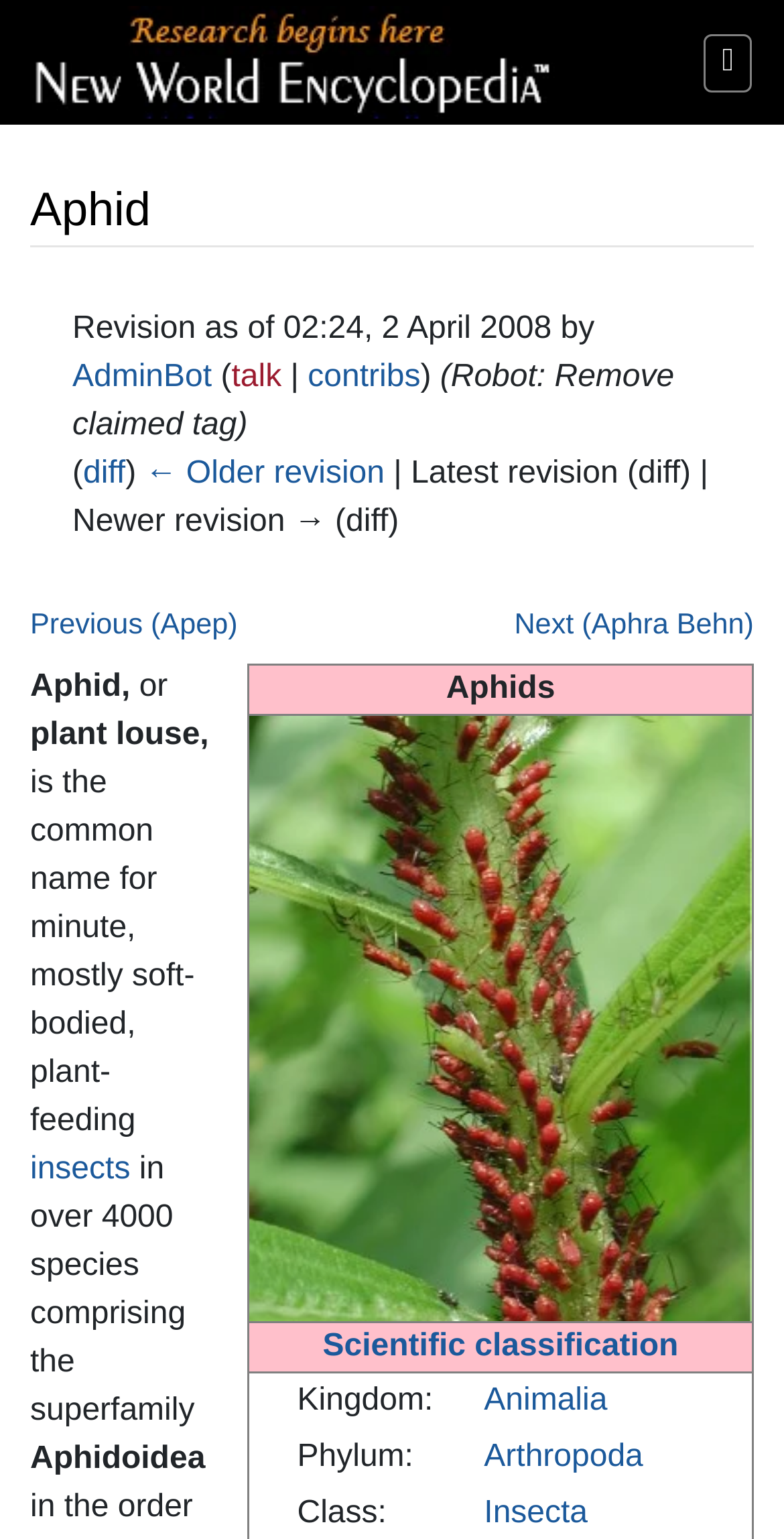Please identify the bounding box coordinates of where to click in order to follow the instruction: "Click on the 'Research Begins Here' link".

[0.041, 0.025, 0.708, 0.054]